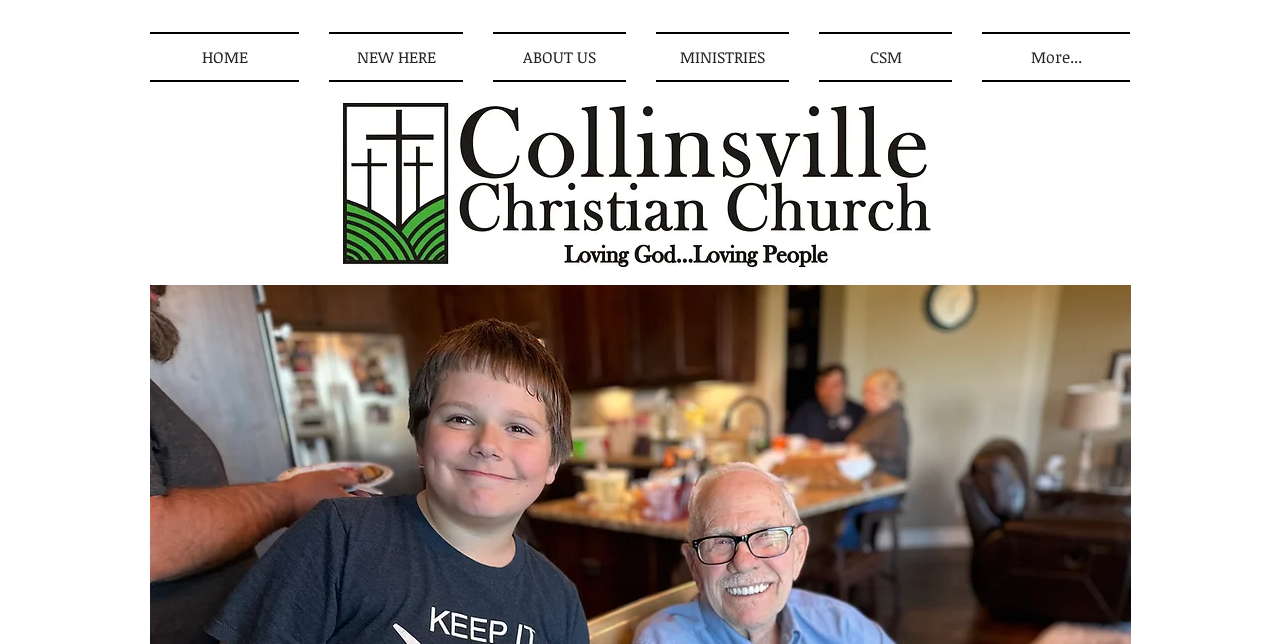Identify the bounding box of the HTML element described here: "ABOUT US". Provide the coordinates as four float numbers between 0 and 1: [left, top, right, bottom].

[0.373, 0.05, 0.501, 0.127]